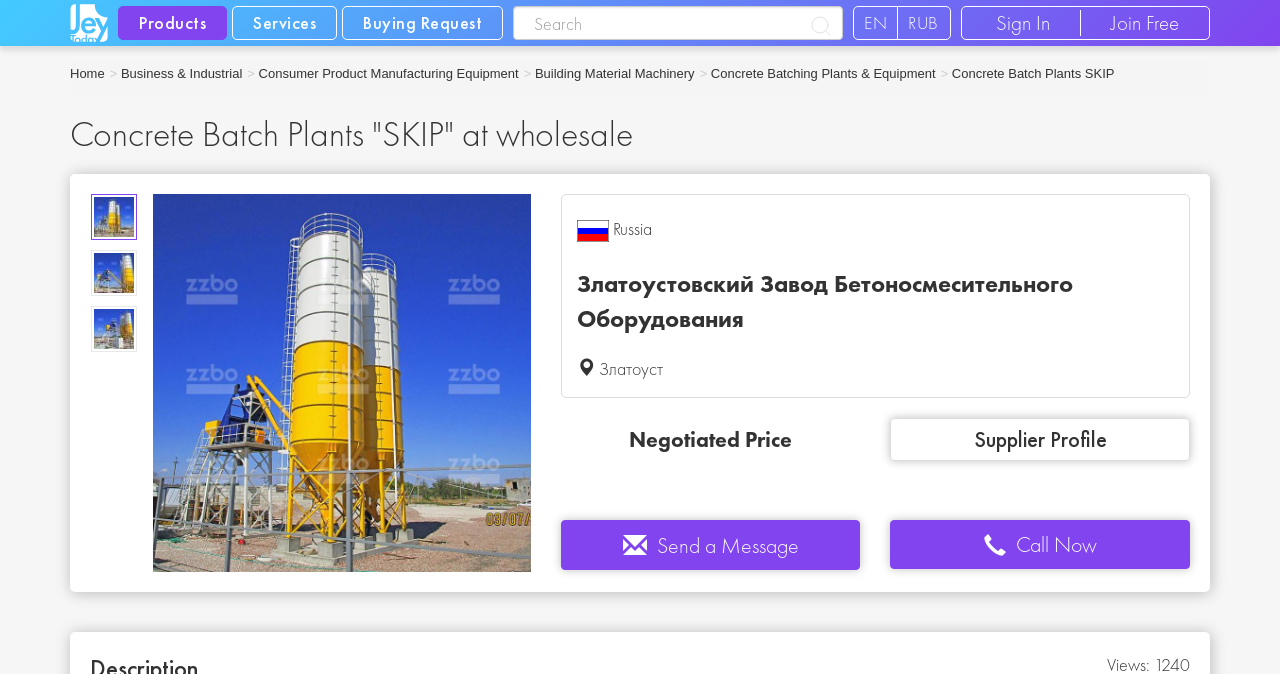Identify the bounding box for the element characterized by the following description: "Sign In".

[0.755, 0.015, 0.844, 0.053]